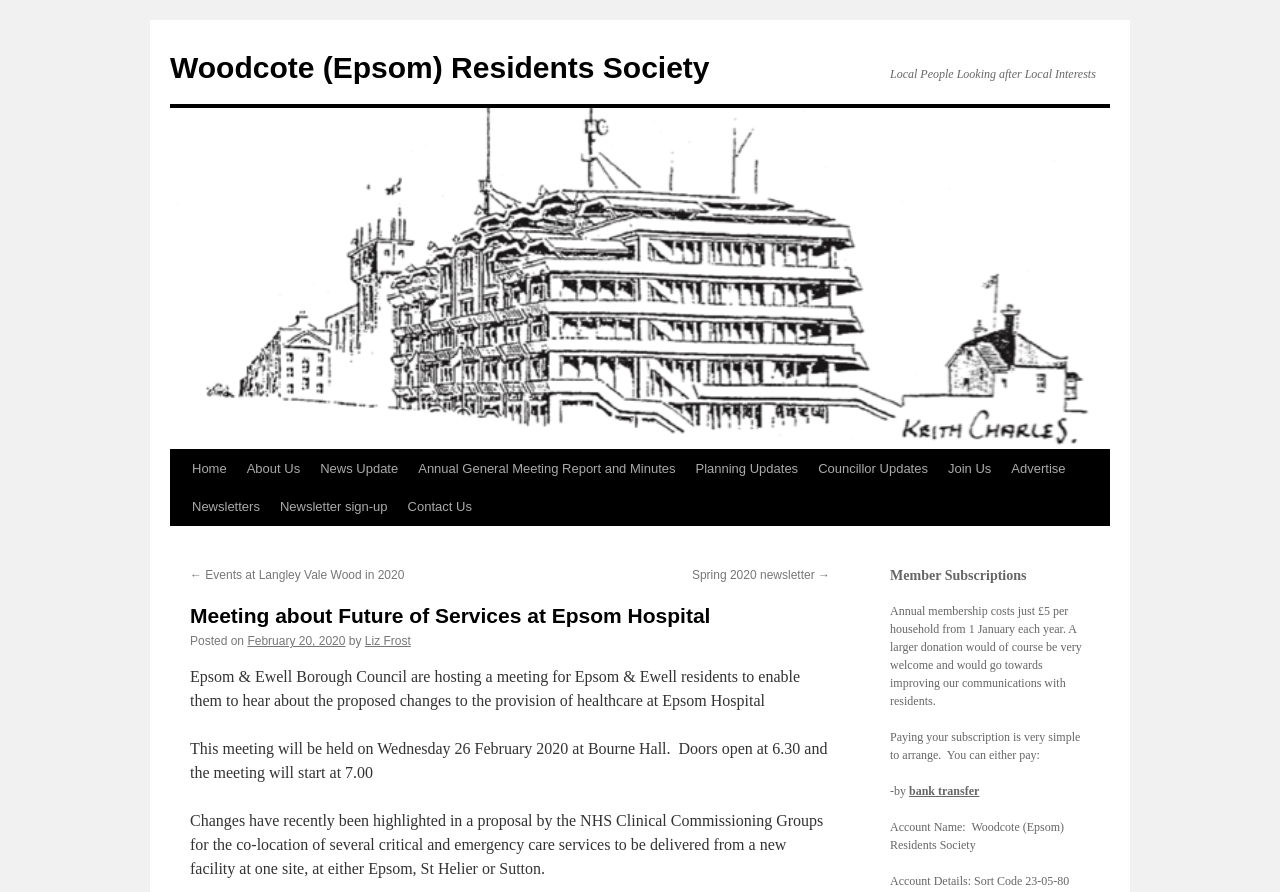Identify the bounding box coordinates of the region I need to click to complete this instruction: "View the 'Meeting about Future of Services at Epsom Hospital' page".

[0.148, 0.675, 0.648, 0.705]